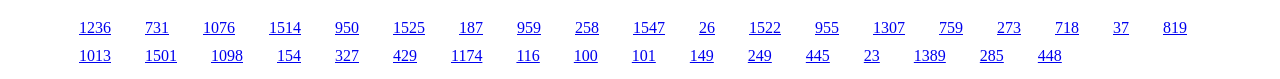Locate the bounding box for the described UI element: "1547". Ensure the coordinates are four float numbers between 0 and 1, formatted as [left, top, right, bottom].

[0.495, 0.235, 0.52, 0.451]